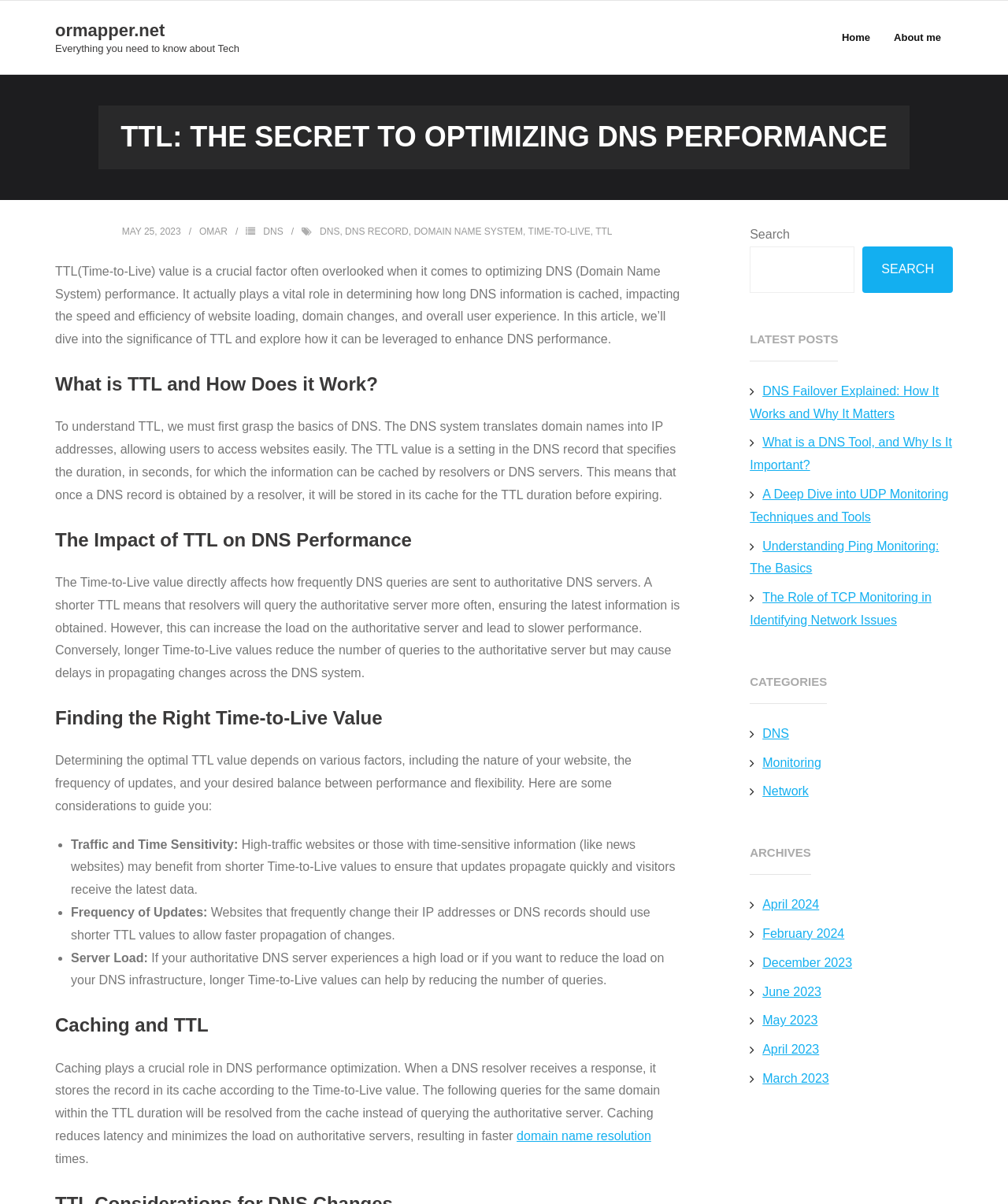Locate the bounding box of the UI element described by: "February 2024" in the given webpage screenshot.

[0.744, 0.764, 0.838, 0.788]